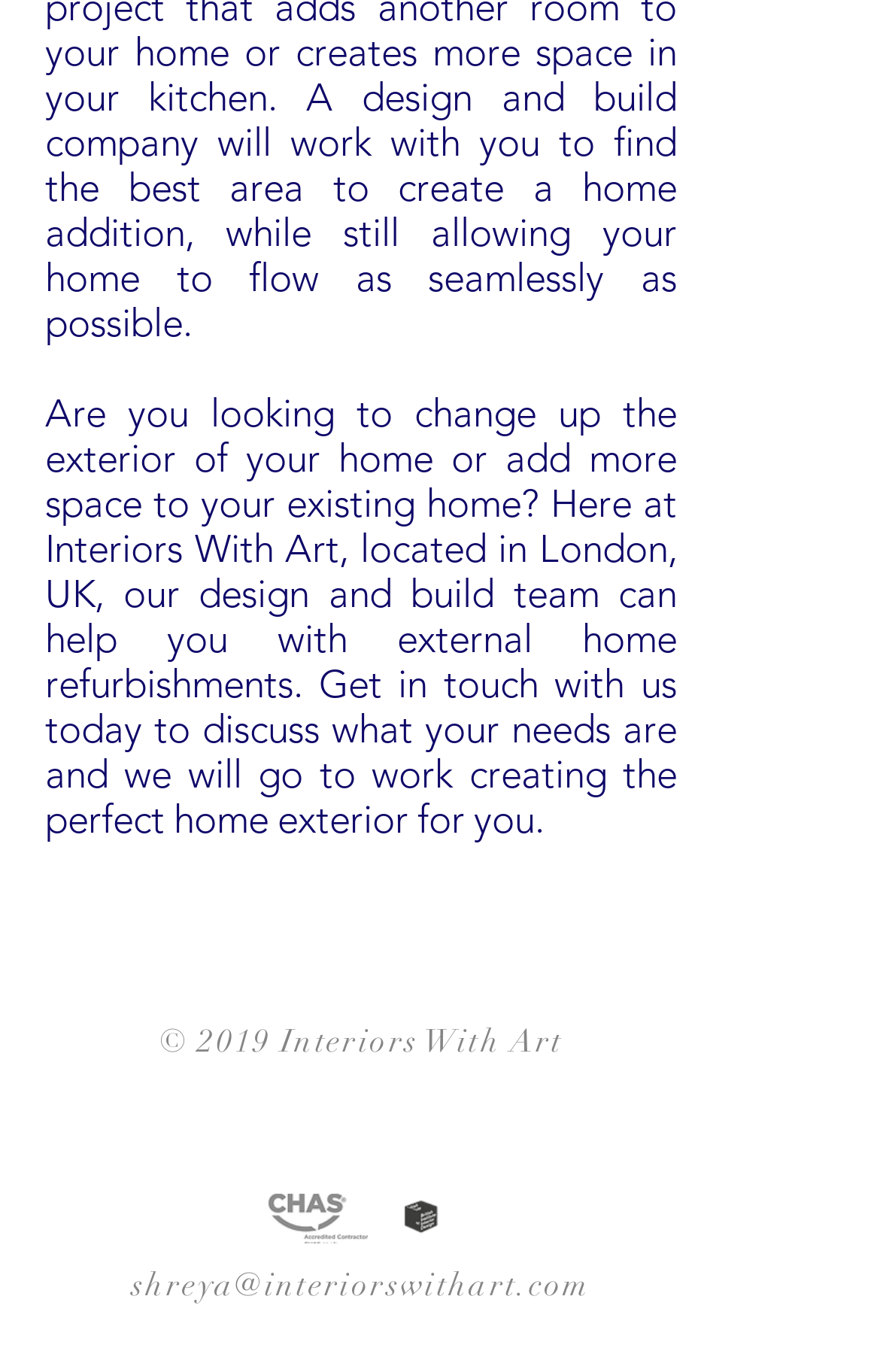What is the copyright year of the website?
Using the image as a reference, answer the question with a short word or phrase.

2019